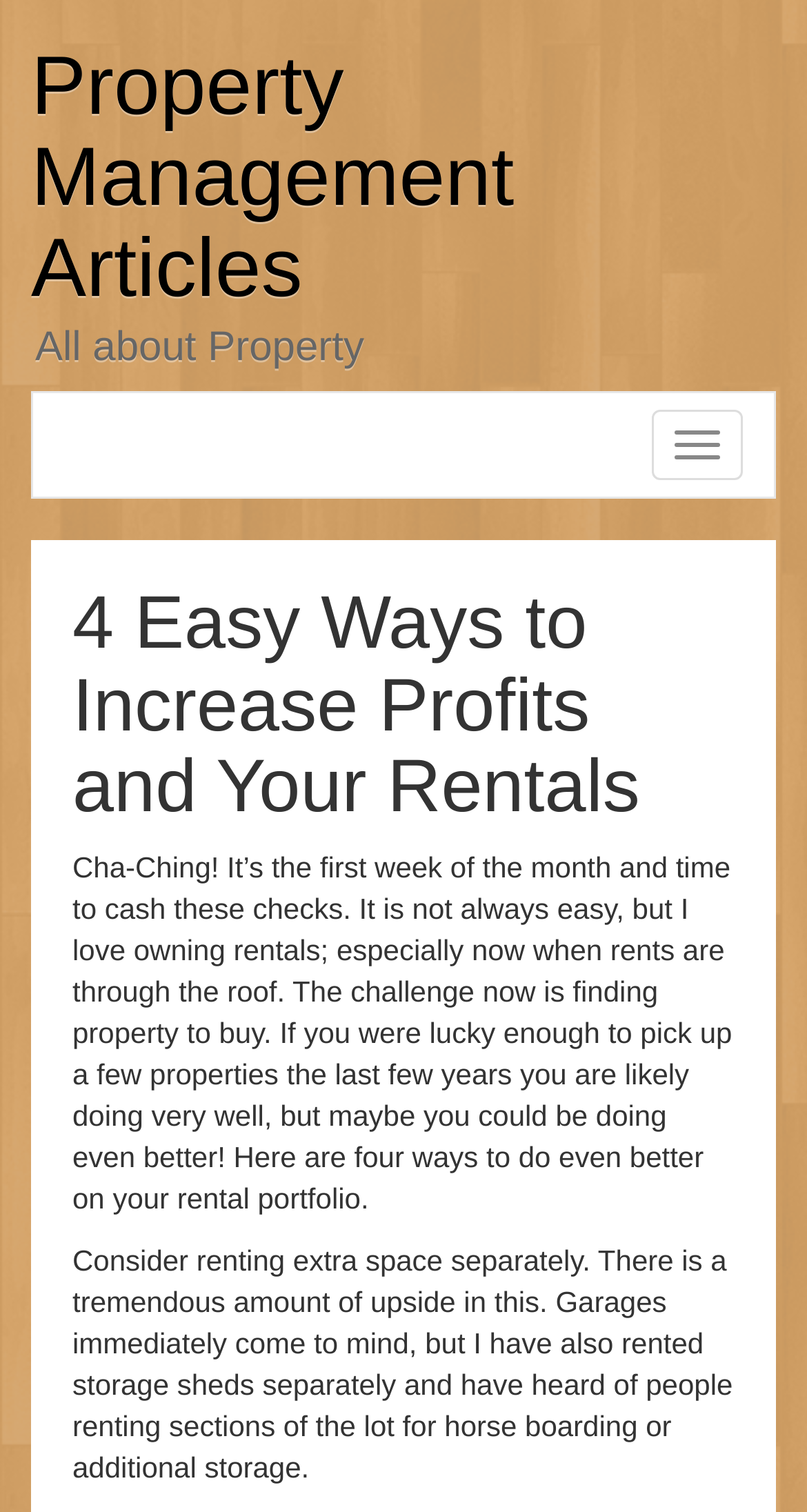Locate the heading on the webpage and return its text.

Property Management Articles